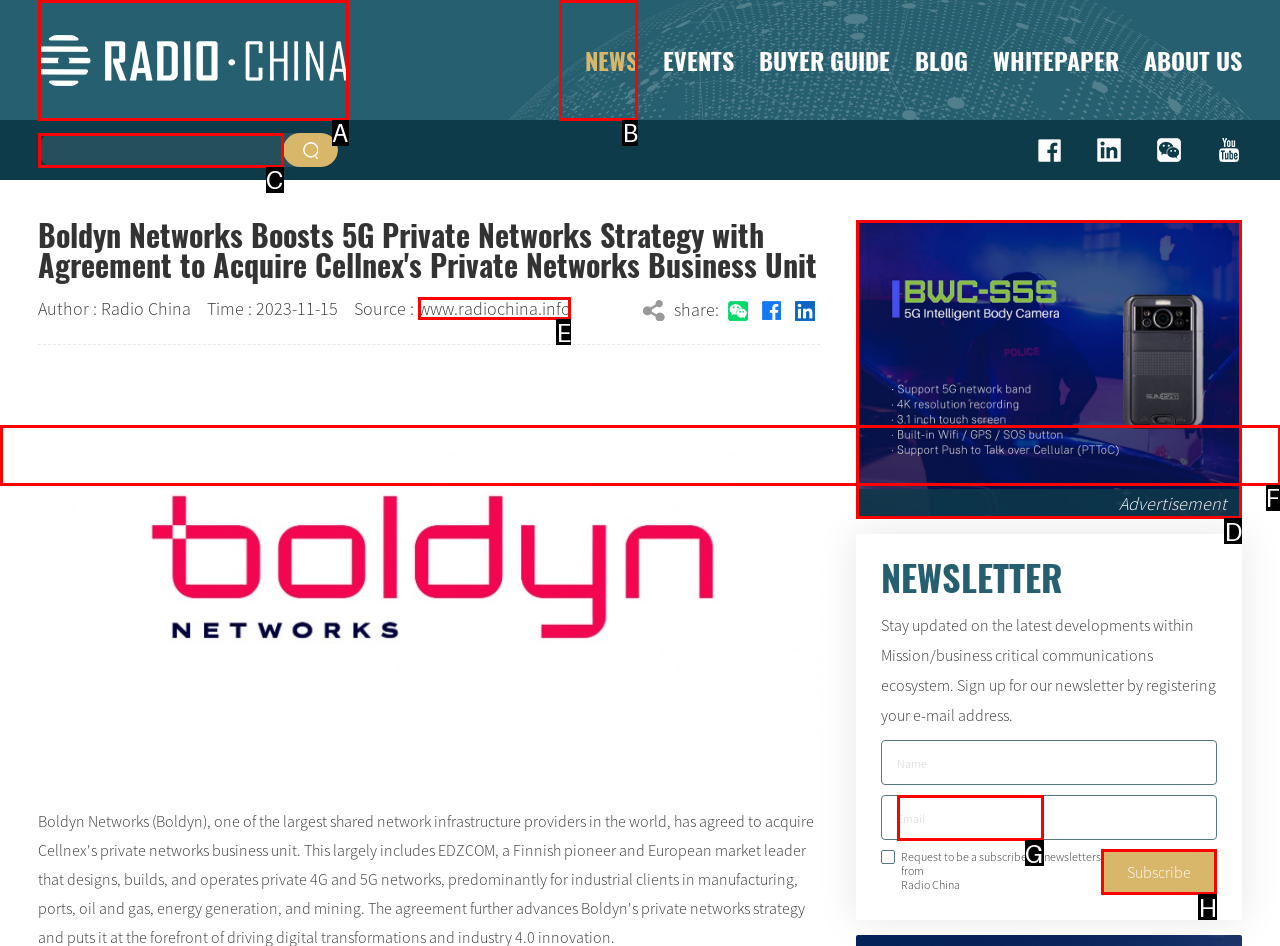Identify which HTML element to click to fulfill the following task: Read the article from Radio China. Provide your response using the letter of the correct choice.

E